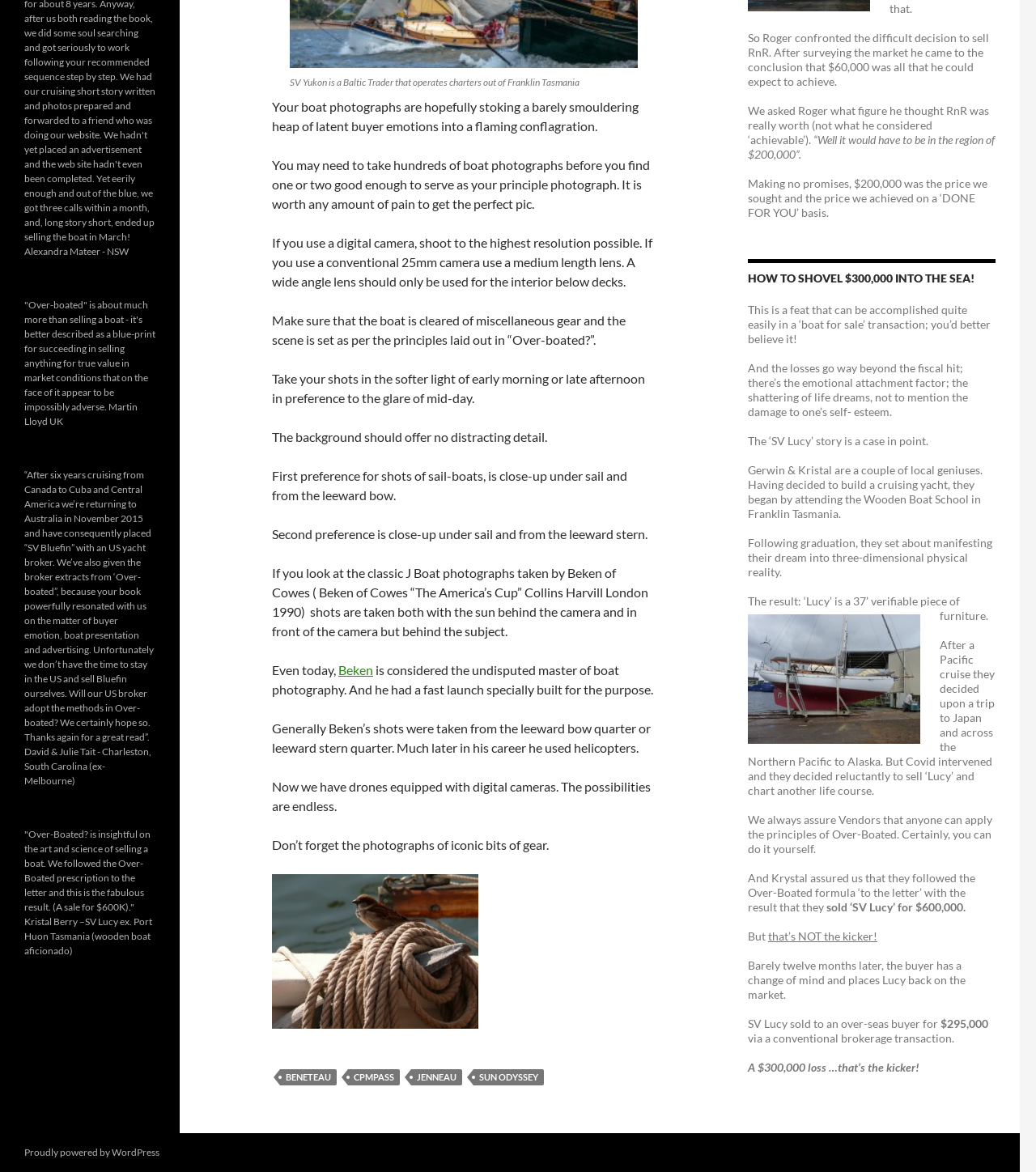Please find the bounding box for the UI component described as follows: "sun odyssey".

[0.457, 0.913, 0.525, 0.926]